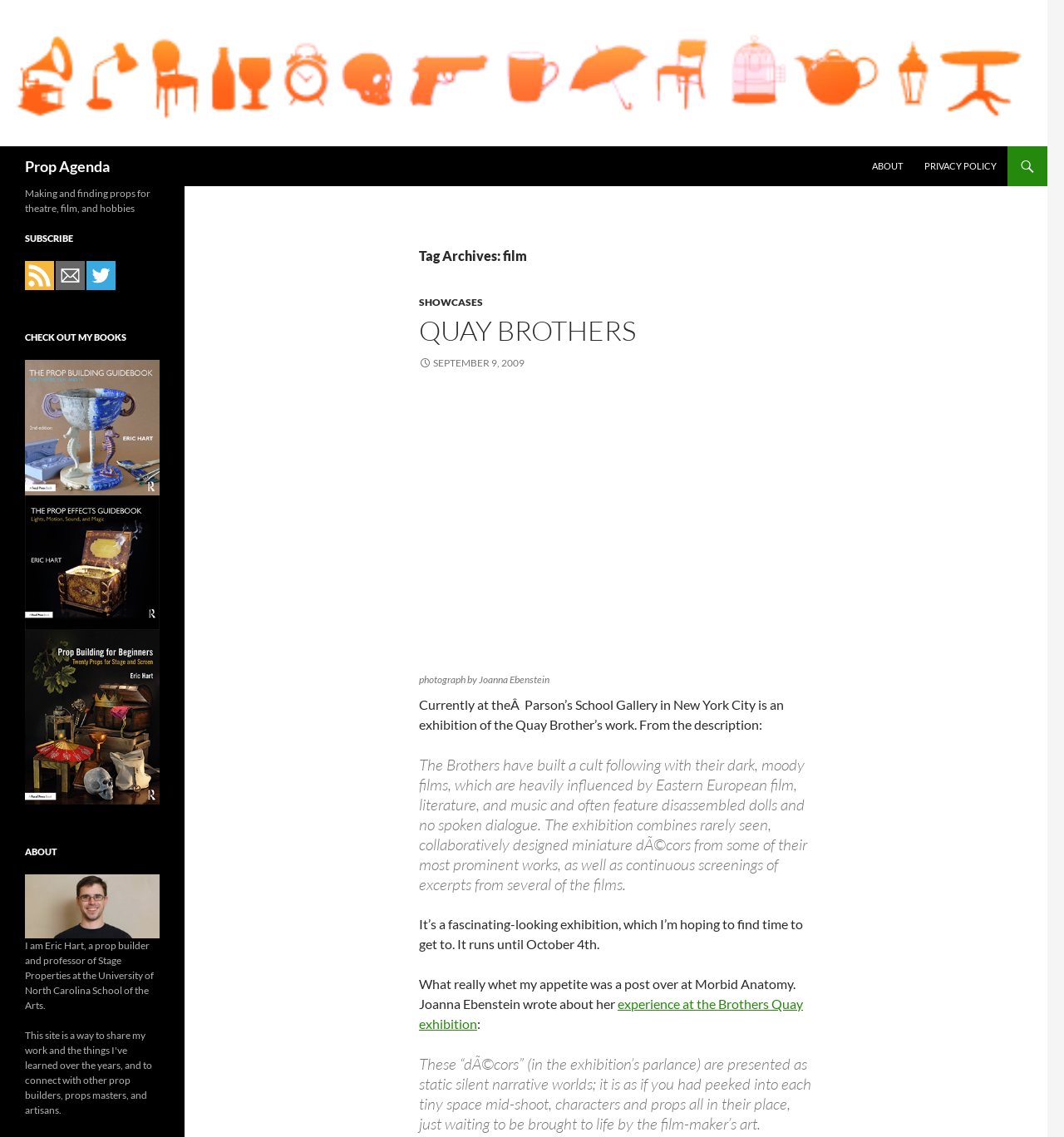Locate the bounding box coordinates of the element that should be clicked to fulfill the instruction: "Check out the book Prop Building Guidebook".

[0.023, 0.37, 0.15, 0.381]